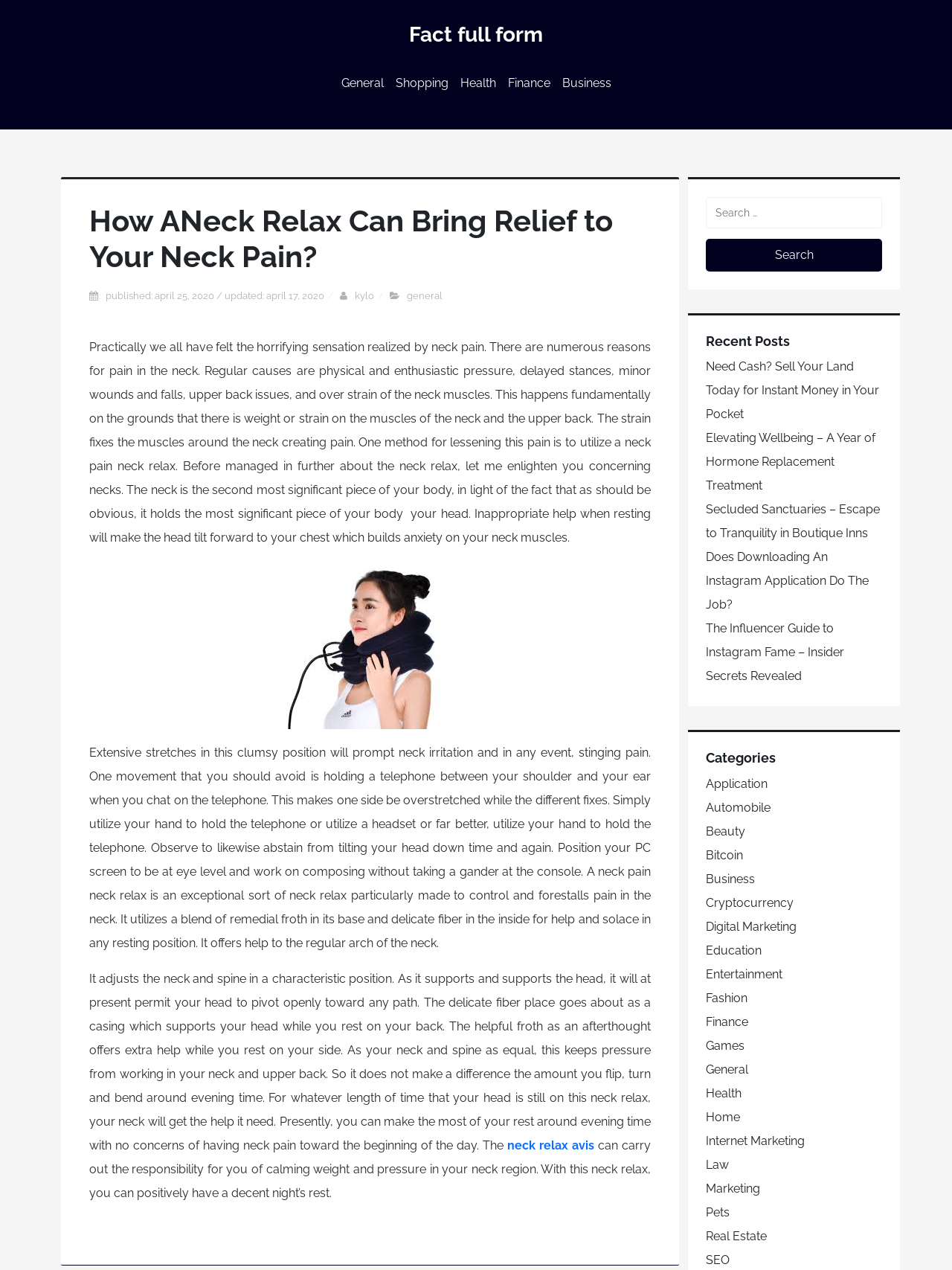Determine the bounding box coordinates of the target area to click to execute the following instruction: "Read the article by Candace Chellew."

None